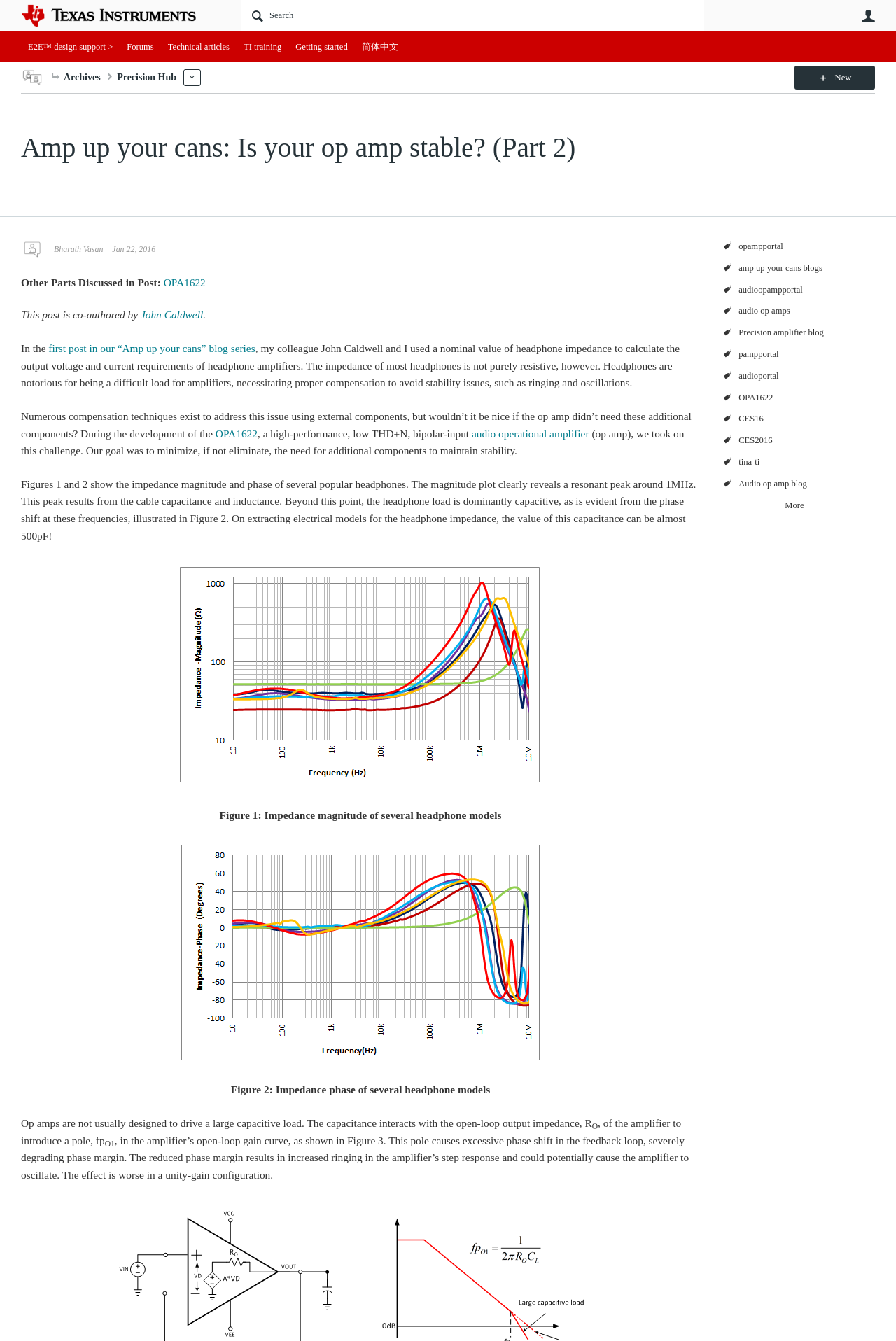By analyzing the image, answer the following question with a detailed response: What is the date of the blog post?

The date of the blog post is January 22, 2016, which can be seen from the text 'Jan 22, 2016' at the top of the page, next to the author's name.